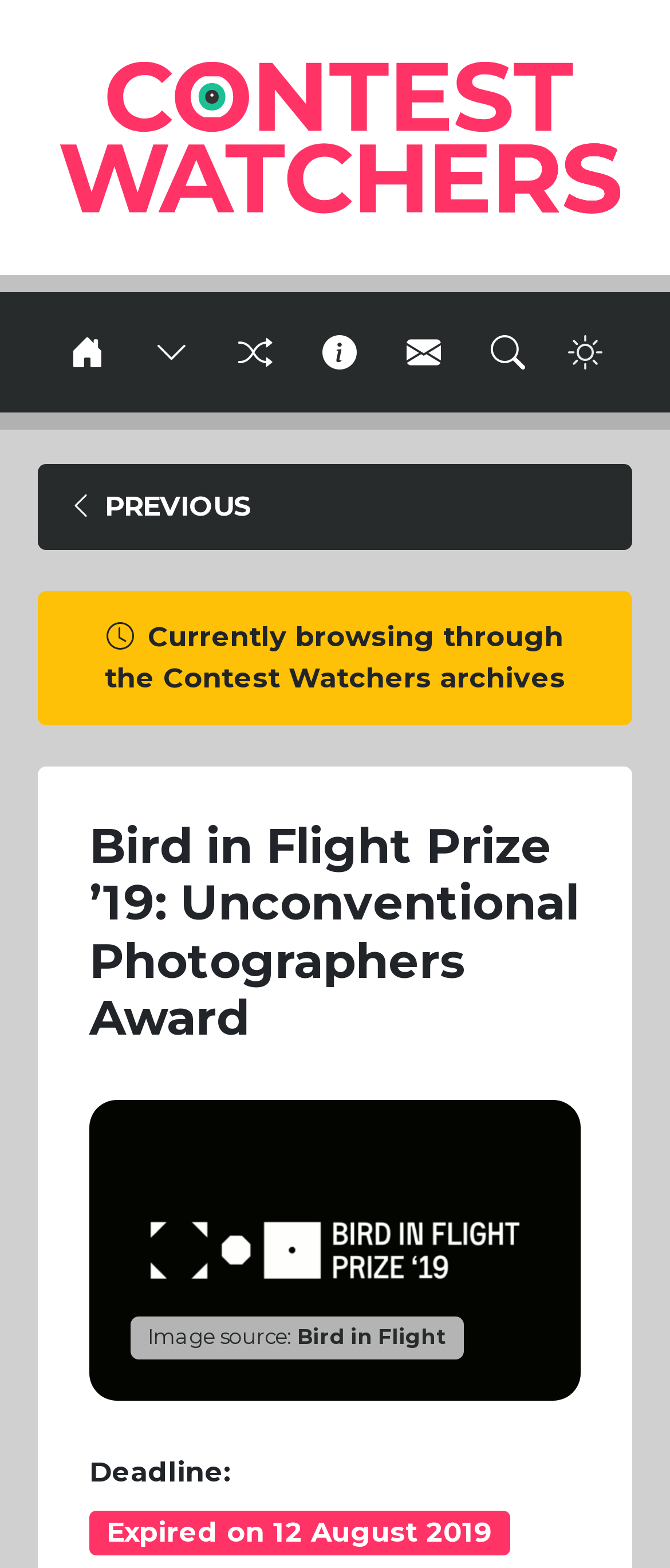What is the purpose of the webpage?
Answer the question with as much detail as you can, using the image as a reference.

I found the answer by looking at the overall structure and content of the webpage, which suggests that it is providing information about a specific photography contest, including its status, deadline, and image.